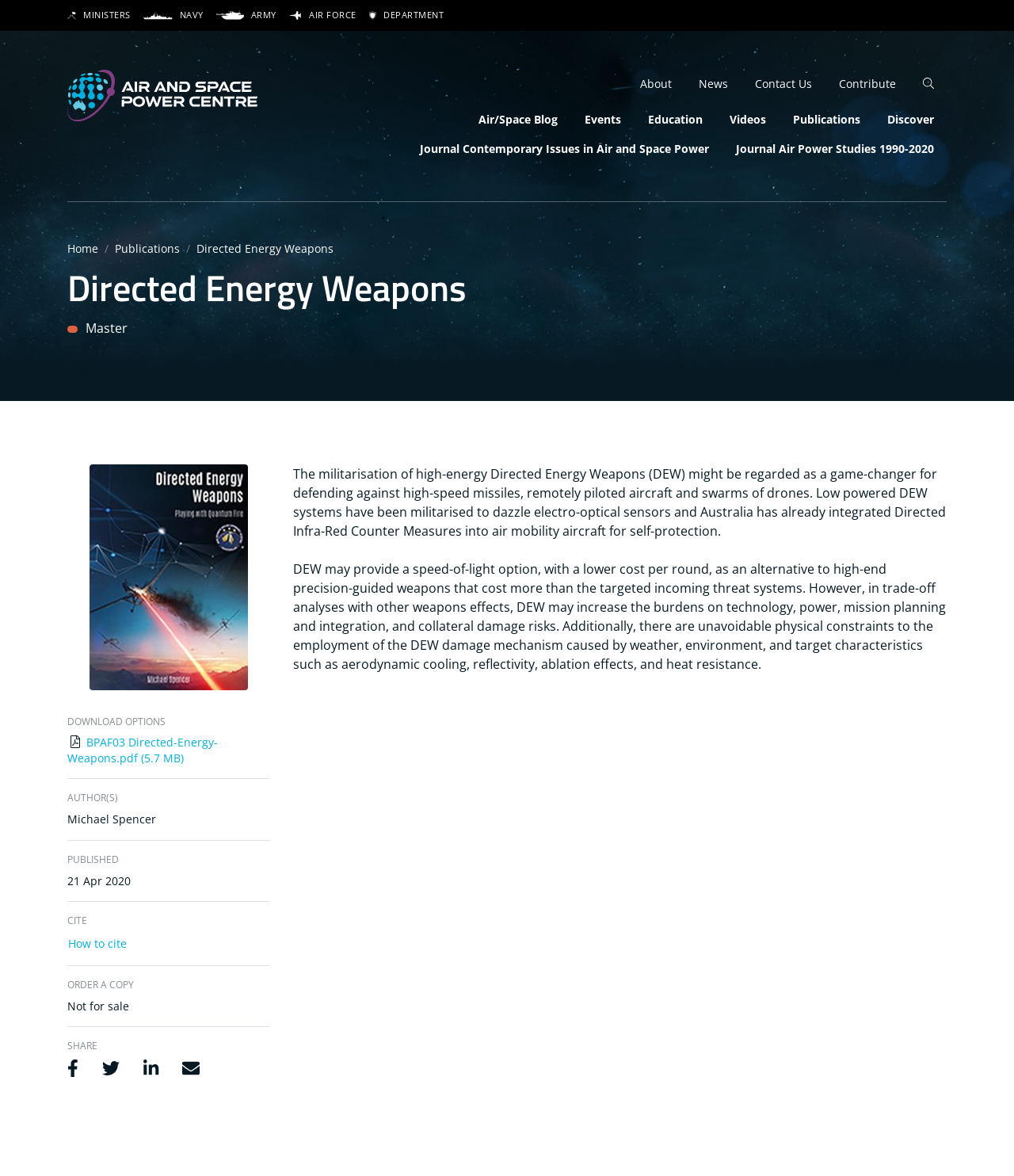Respond to the question below with a concise word or phrase:
Who is the author of the article?

Michael Spencer